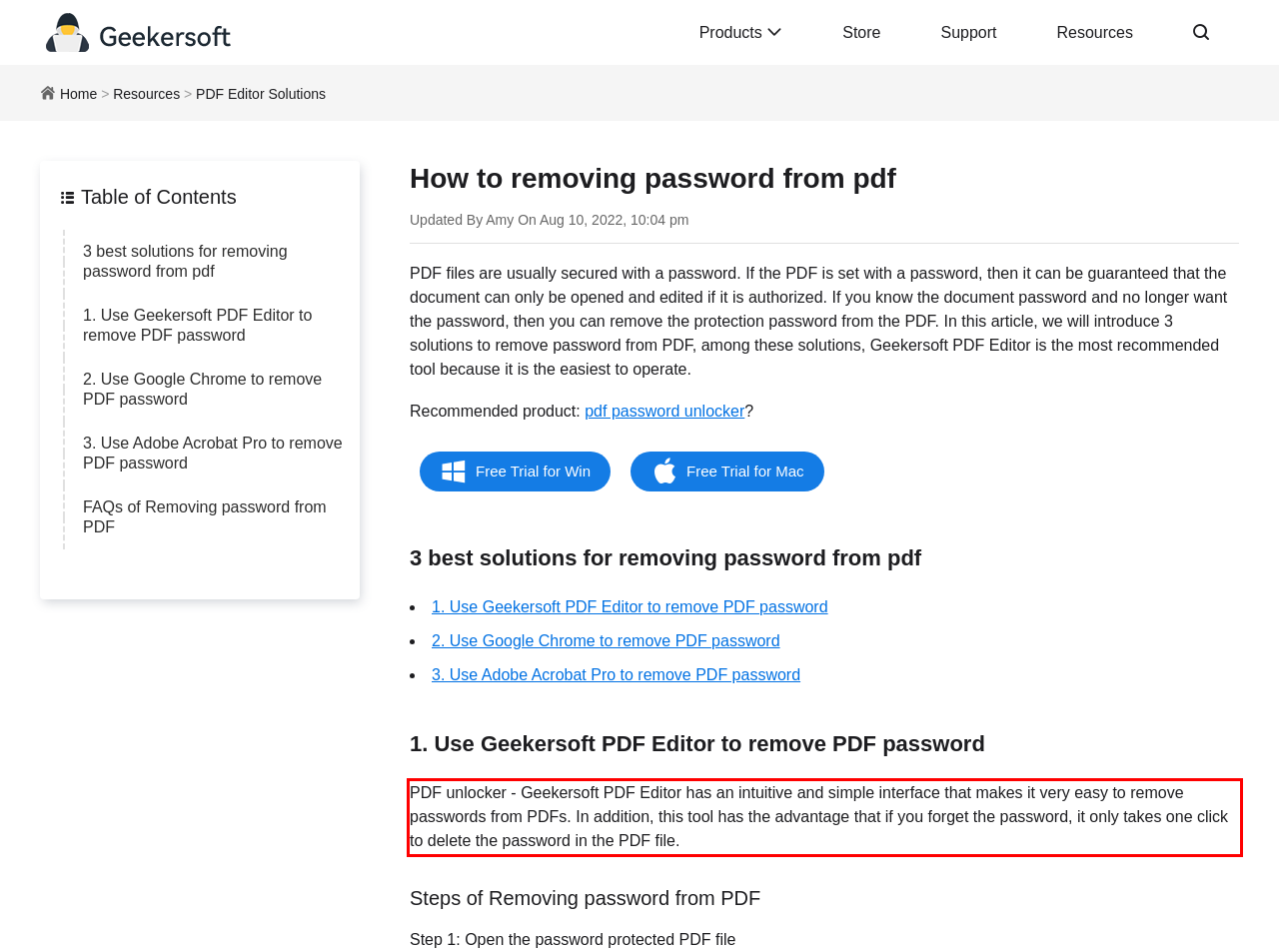Please look at the webpage screenshot and extract the text enclosed by the red bounding box.

PDF unlocker - Geekersoft PDF Editor has an intuitive and simple interface that makes it very easy to remove passwords from PDFs. In addition, this tool has the advantage that if you forget the password, it only takes one click to delete the password in the PDF file.